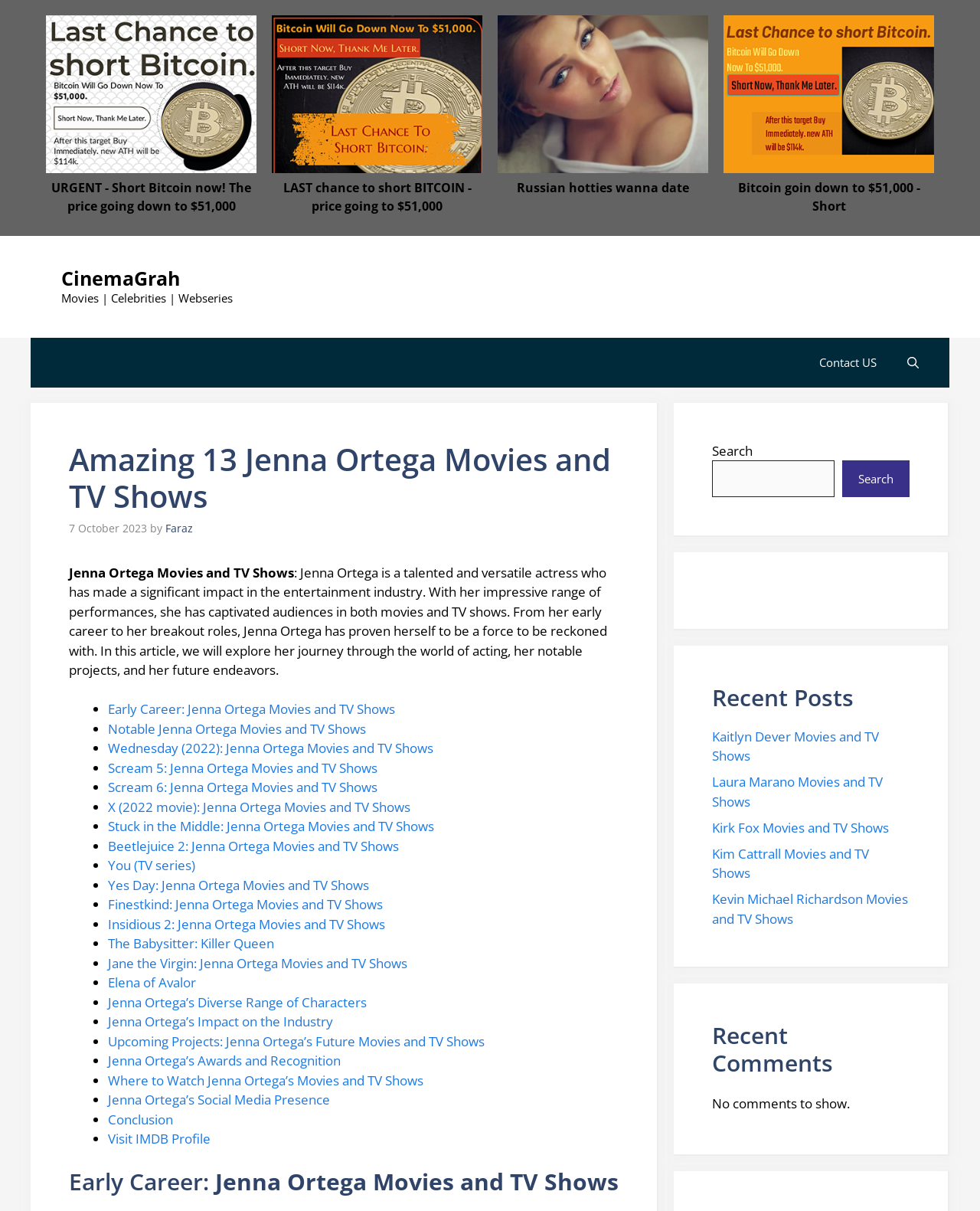Locate the bounding box coordinates of the segment that needs to be clicked to meet this instruction: "Open the search".

[0.91, 0.279, 0.953, 0.32]